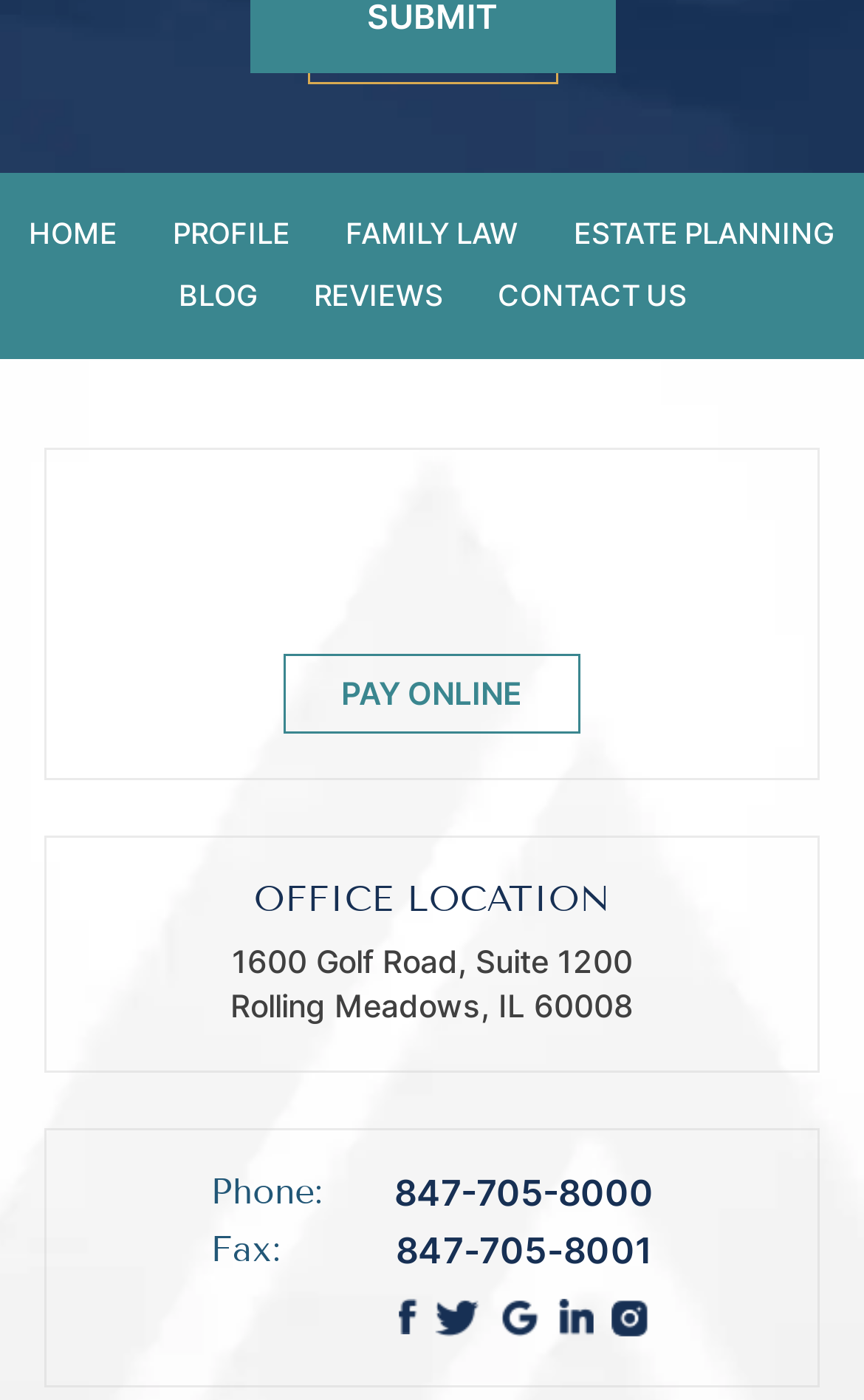What is the last menu item?
Using the image as a reference, answer the question with a short word or phrase.

CONTACT US